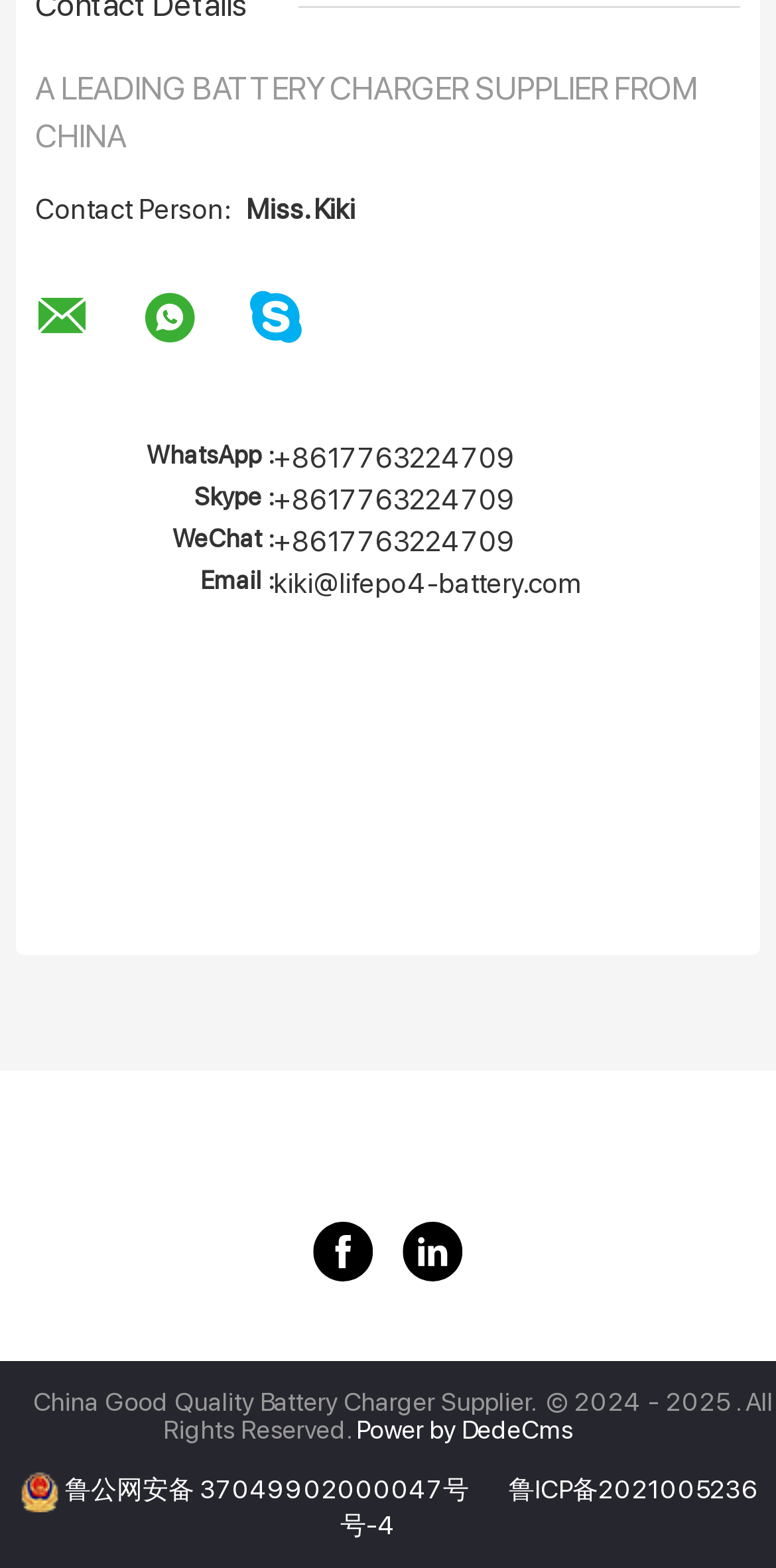Pinpoint the bounding box coordinates of the area that should be clicked to complete the following instruction: "Send an email to kiki@lifepo4-battery.com". The coordinates must be given as four float numbers between 0 and 1, i.e., [left, top, right, bottom].

[0.353, 0.359, 0.954, 0.386]